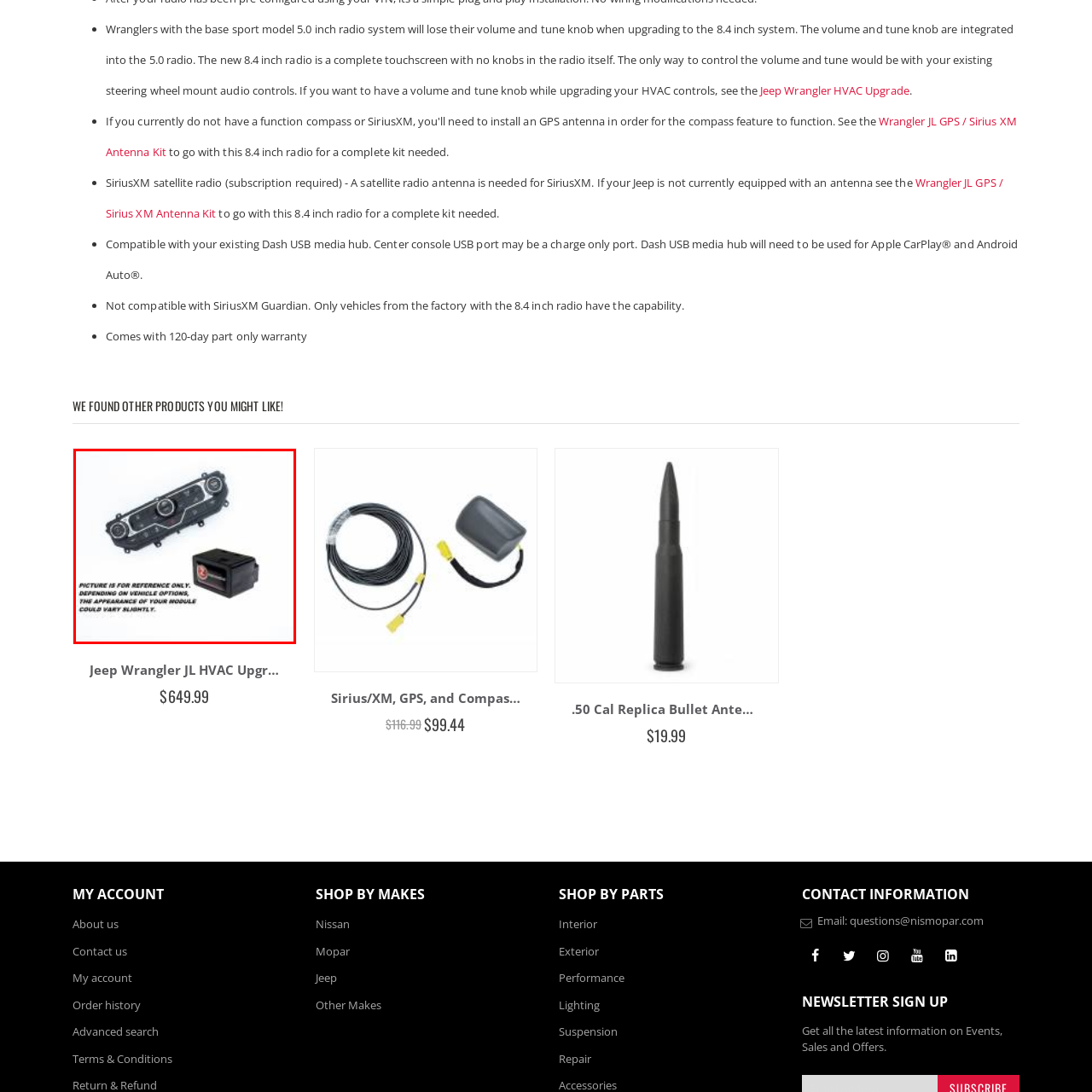What is the reference note stating?
Observe the image part marked by the red bounding box and give a detailed answer to the question.

The reference note accompanying the module states that the exact design may differ based on specific vehicle configurations, indicating that the appearance of the module could vary slightly depending on the vehicle options.